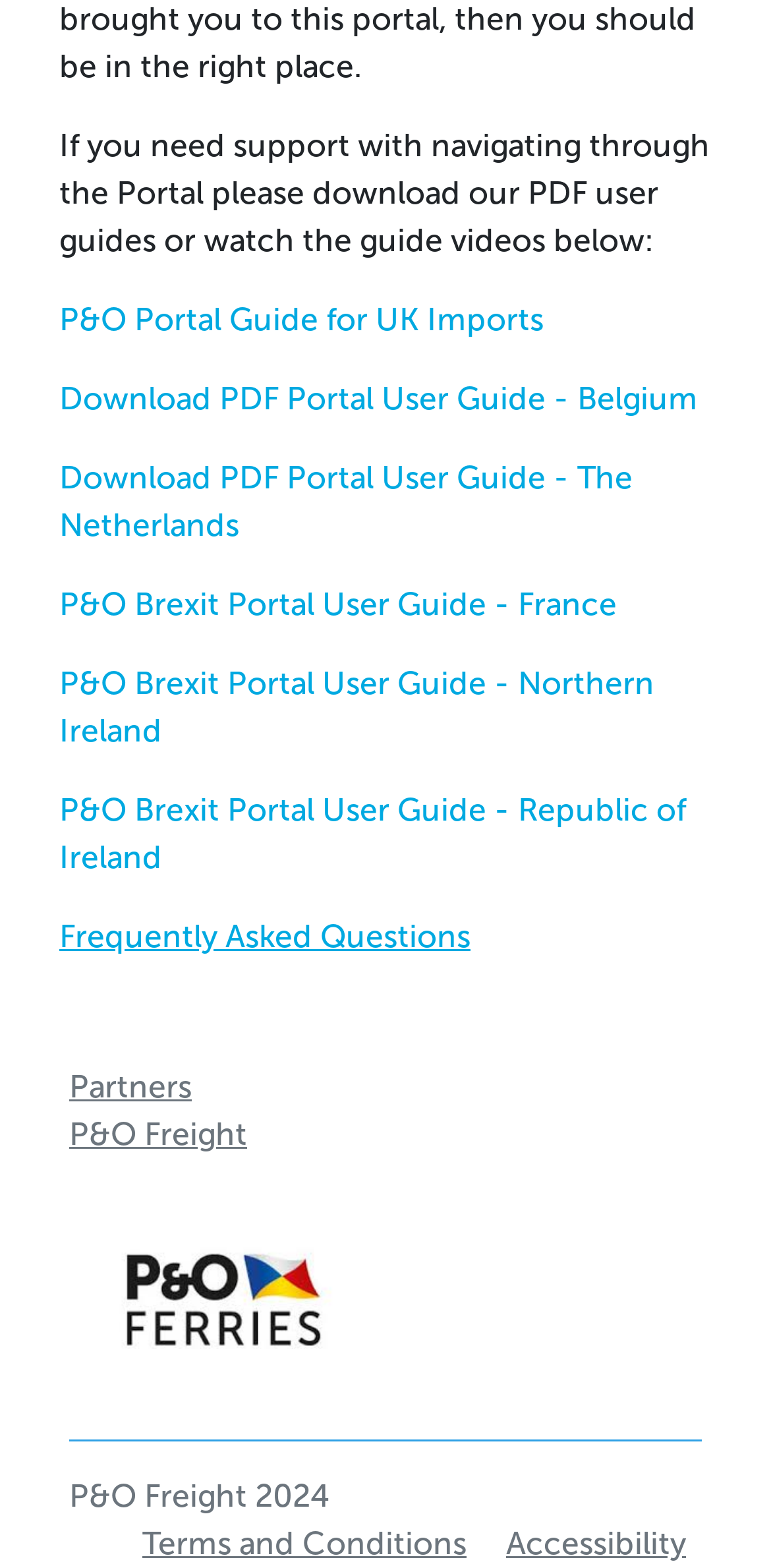Locate the bounding box coordinates of the element to click to perform the following action: 'visit Facebook page'. The coordinates should be given as four float values between 0 and 1, in the form of [left, top, right, bottom].

None